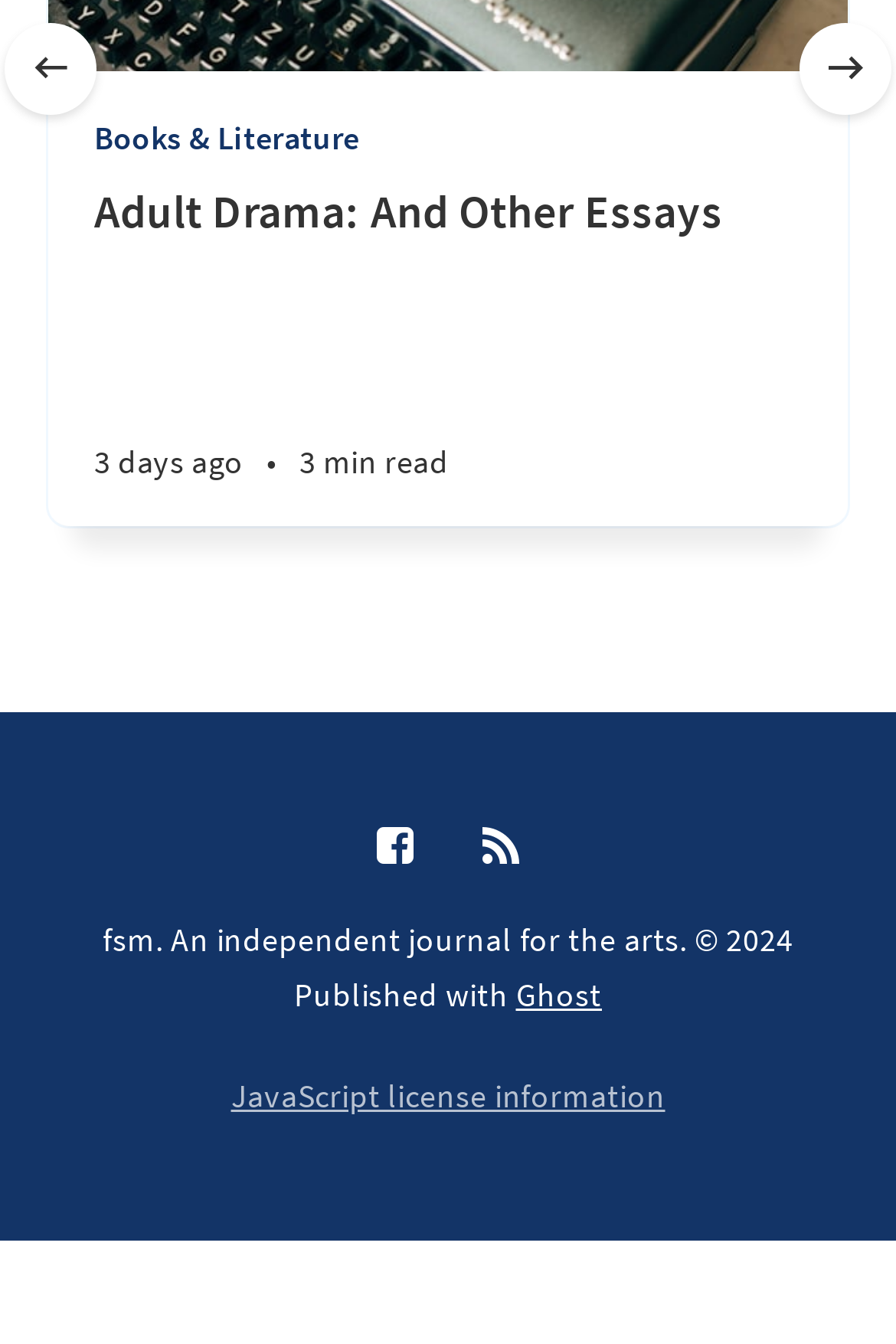Please identify the bounding box coordinates of the clickable area that will allow you to execute the instruction: "Read 'Adult Drama: And Other Essays'".

[0.054, 0.135, 0.946, 0.391]